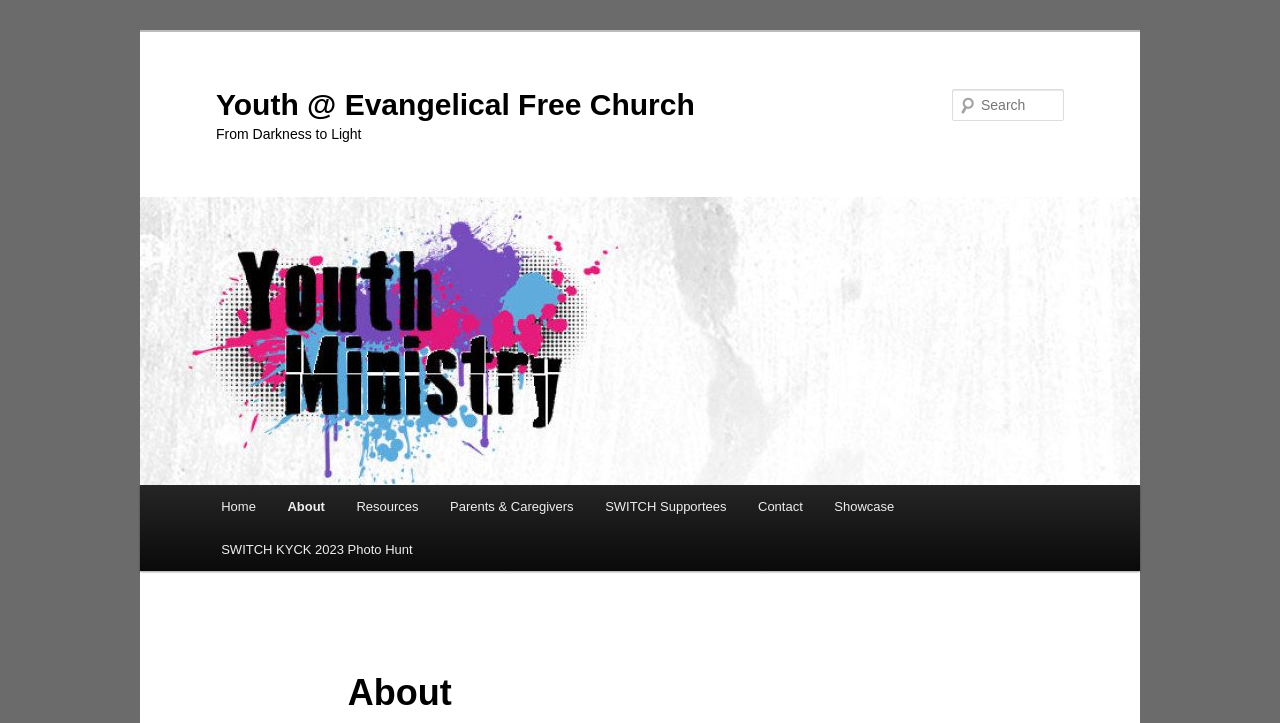Can you pinpoint the bounding box coordinates for the clickable element required for this instruction: "search for something"? The coordinates should be four float numbers between 0 and 1, i.e., [left, top, right, bottom].

[0.744, 0.123, 0.831, 0.167]